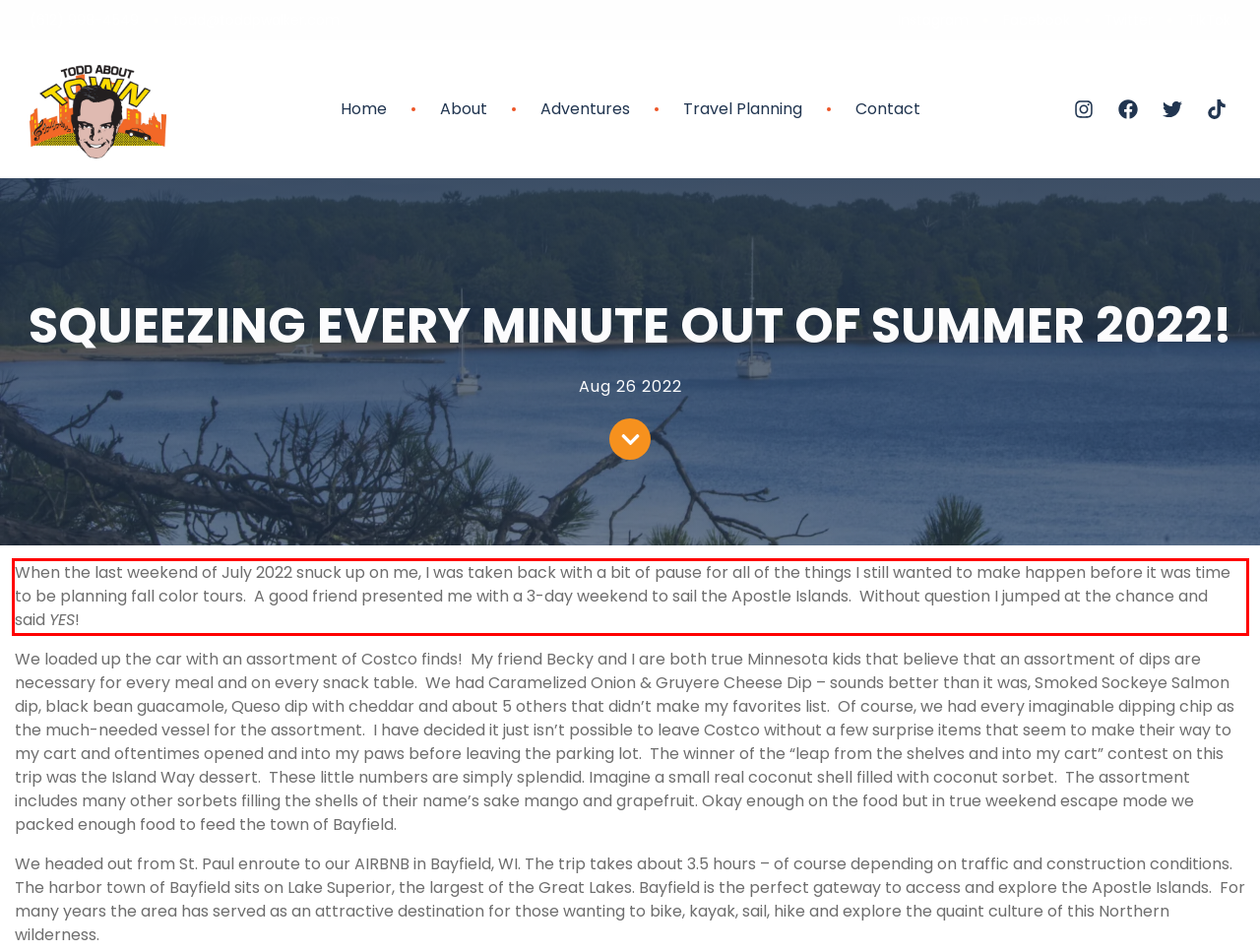Review the webpage screenshot provided, and perform OCR to extract the text from the red bounding box.

When the last weekend of July 2022 snuck up on me, I was taken back with a bit of pause for all of the things I still wanted to make happen before it was time to be planning fall color tours. A good friend presented me with a 3-day weekend to sail the Apostle Islands. Without question I jumped at the chance and said YES!